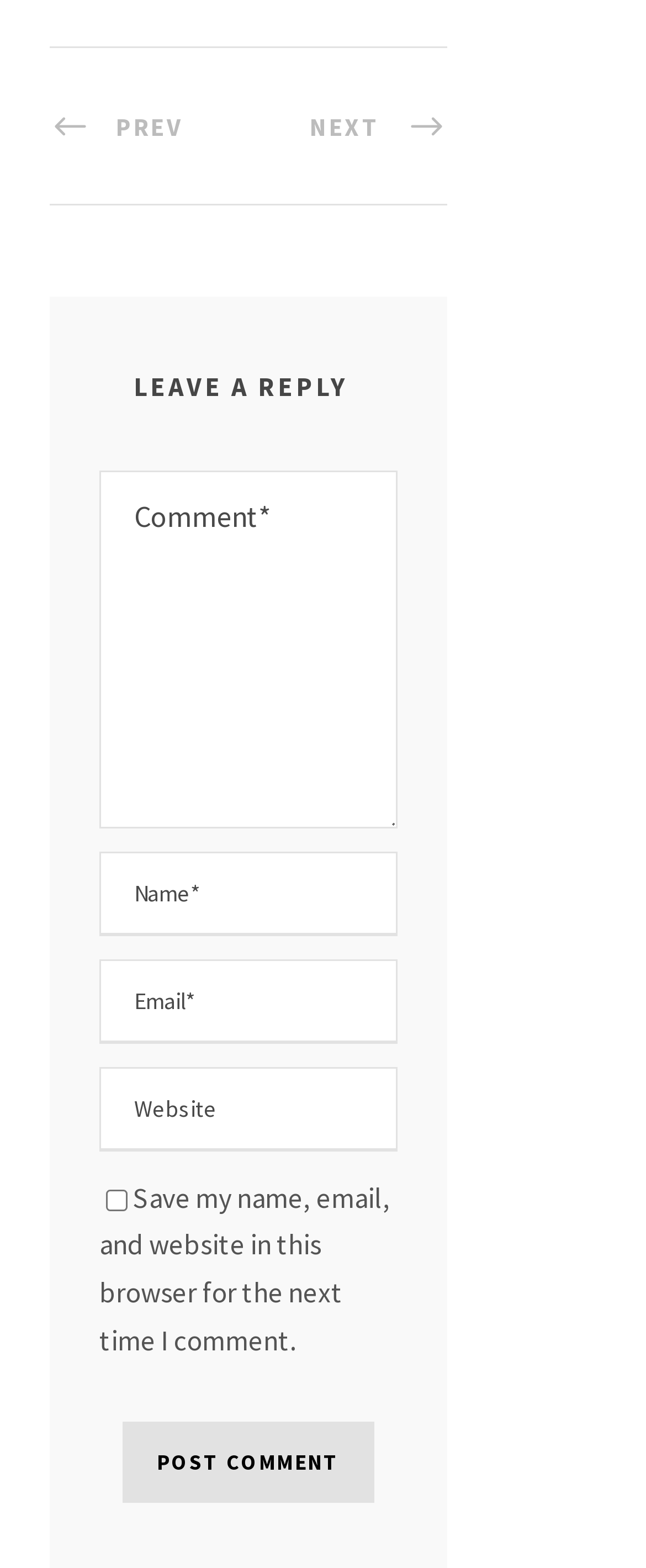What are the two links at the top of the page for? 
Analyze the screenshot and provide a detailed answer to the question.

The two links '#PREV' and 'NEXT$' are placed at the top of the page, suggesting that they are used for navigation, allowing users to move to the previous or next page or content.